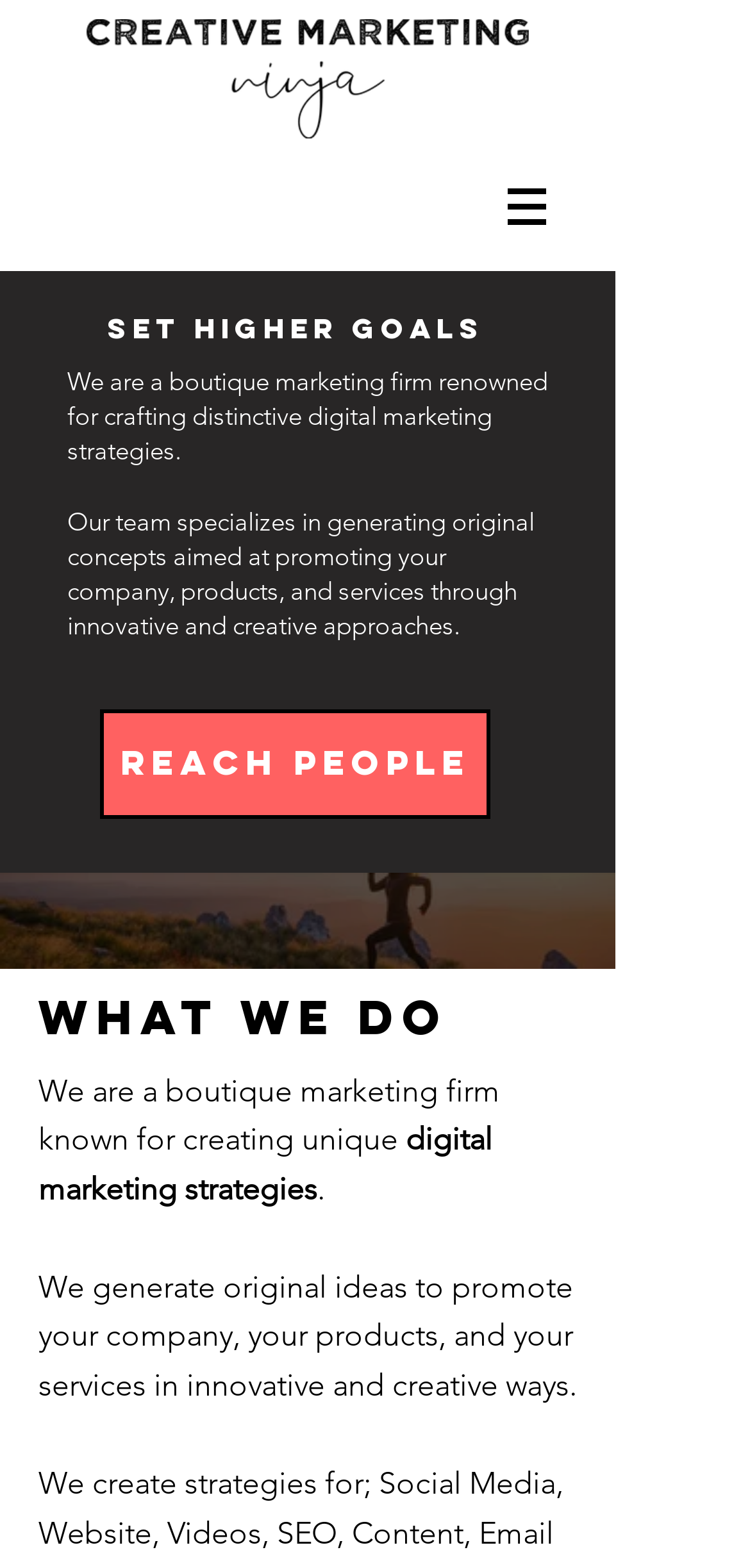Detail the webpage's structure and highlights in your description.

The webpage is about a Los Angeles-based marketing firm, Creative Marketing Ninja, which specializes in generating original concepts to promote companies, products, and services through innovative and creative approaches. 

At the top left of the page, there is a logo of Creative Marketing Ninja, which is a transparent image. To the right of the logo, there is a navigation menu labeled "Site" with a button that has a popup menu. The button is accompanied by a small image.

Below the navigation menu, there is a prominent heading "SET HIGHER GOALS" followed by a paragraph of text that describes the marketing firm's expertise in crafting distinctive digital marketing strategies. 

The next paragraph summarizes the firm's approach, which is to generate original concepts aimed at promoting companies, products, and services through innovative and creative approaches. This paragraph is positioned below the previous one.

To the right of these paragraphs, there is a link labeled "REACH PEOPLE". 

Further down the page, there is a heading "WHAT WE DO" followed by a paragraph of text that describes the firm's unique approach to digital marketing strategies. This paragraph is accompanied by a link to "digital marketing strategies". 

The final paragraph on the page explains how the firm generates original ideas to promote companies, products, and services in innovative and creative ways.